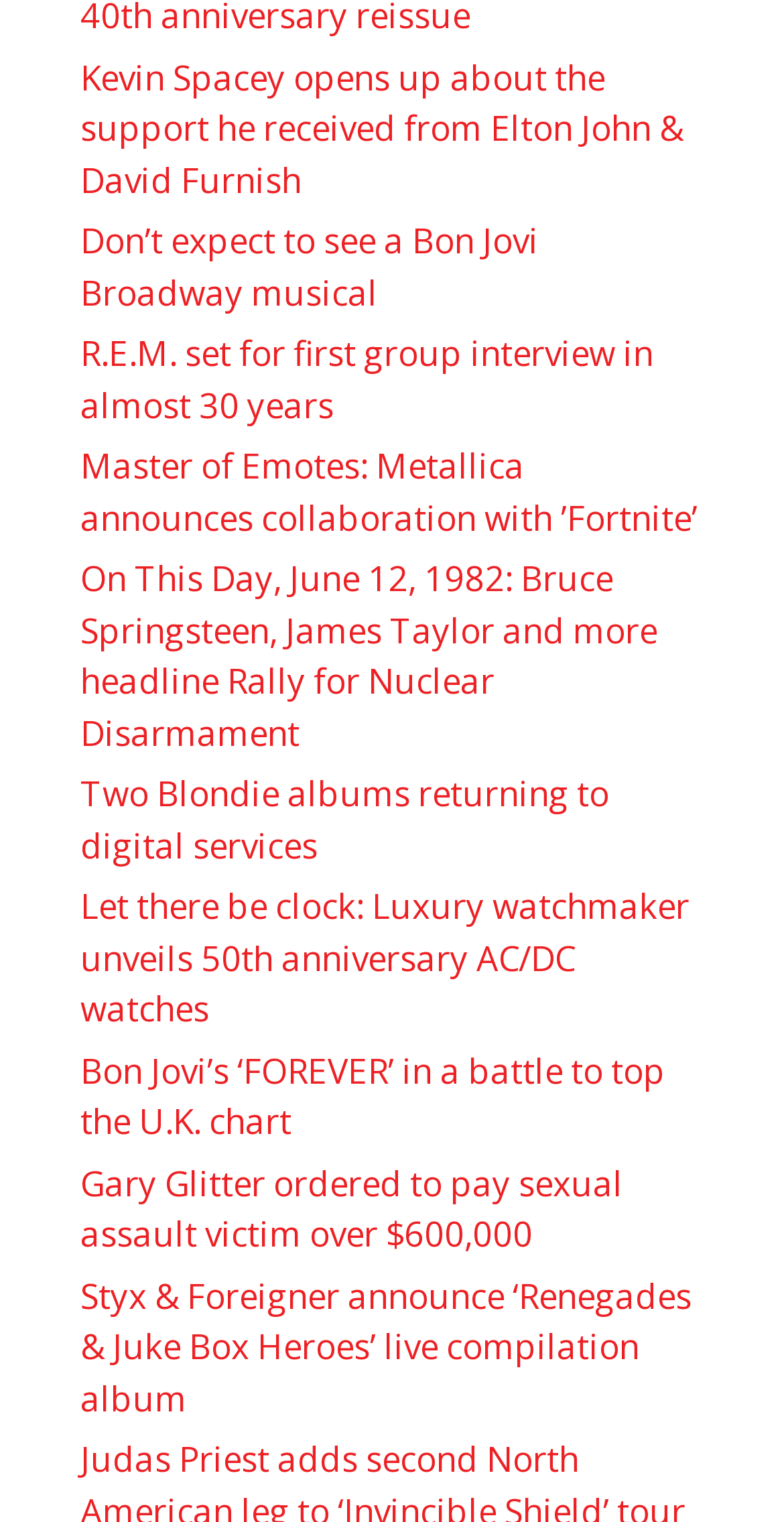Point out the bounding box coordinates of the section to click in order to follow this instruction: "Check out the collaboration between Metallica and Fortnite".

[0.103, 0.291, 0.89, 0.355]